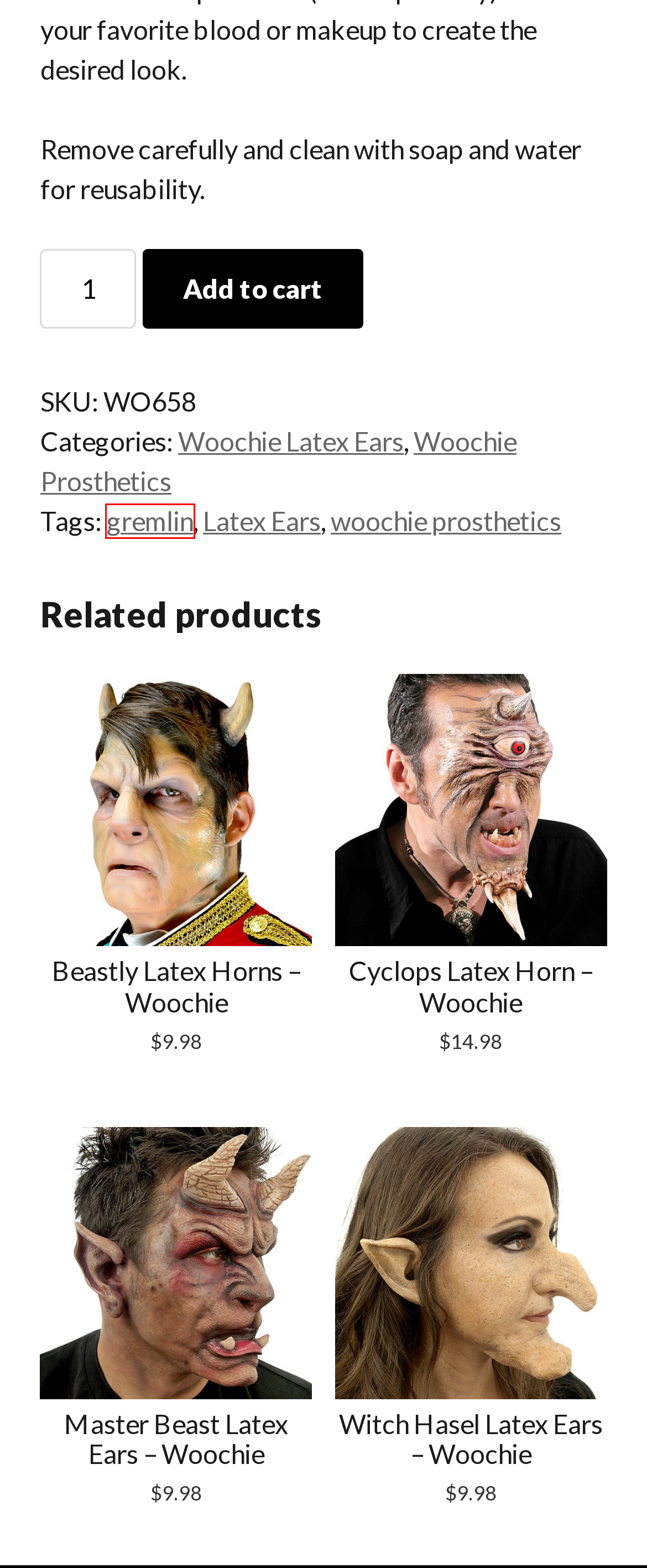A screenshot of a webpage is given with a red bounding box around a UI element. Choose the description that best matches the new webpage shown after clicking the element within the red bounding box. Here are the candidates:
A. Cyclops Latex Horn - Woochie - GYPSY TREASURE - COSTUMES & COSMETICS
B. Woochie Latex Ears Archives - GYPSY TREASURE - COSTUMES & COSMETICS
C. gremlin Archives - GYPSY TREASURE - COSTUMES & COSMETICS
D. woochie prosthetics Archives - GYPSY TREASURE - COSTUMES & COSMETICS
E. Master Beast Latex Ears - Woochie - GYPSY TREASURE - COSTUMES & COSMETICS
F. Witch Hasel Latex Ears - Woochie - GYPSY TREASURE - COSTUMES & COSMETICS
G. Beastly Latex Horns - Woochie - GYPSY TREASURE - COSTUMES & COSMETICS
H. Latex Ears Archives - GYPSY TREASURE - COSTUMES & COSMETICS

C